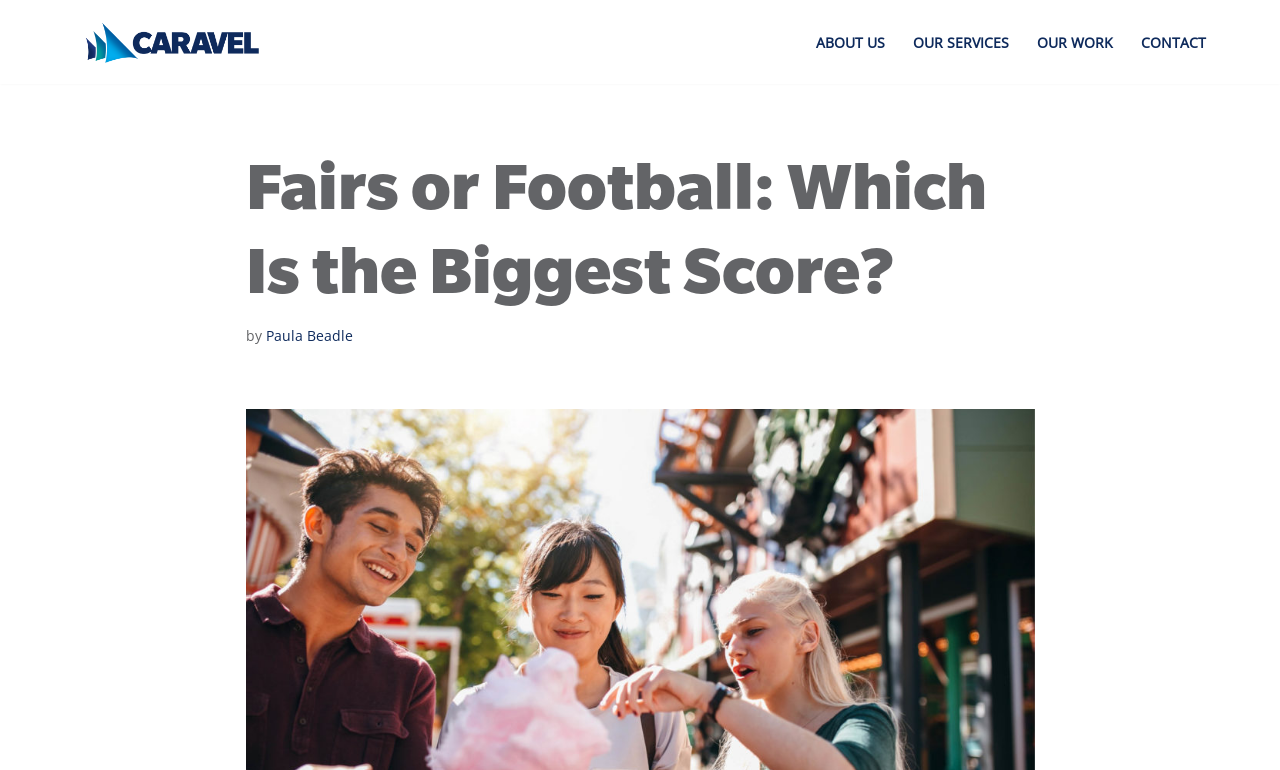Use the information in the screenshot to answer the question comprehensively: What is the name of the company?

I determined the answer by looking at the link element with the text 'Caravel Marketing Sponsorship planning, sales and consulting' which suggests that Caravel Marketing is the name of the company.